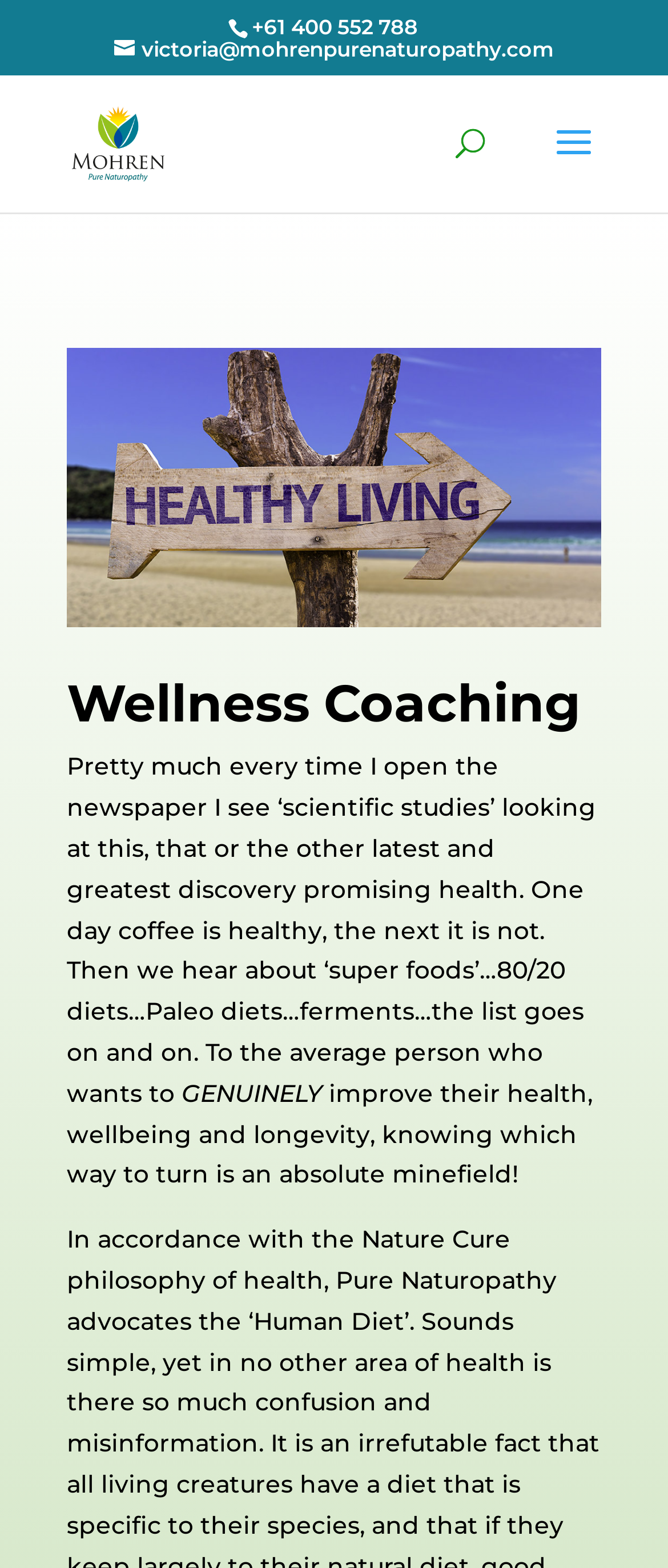What is the main topic of the webpage?
Please utilize the information in the image to give a detailed response to the question.

I found the main topic by looking at the heading element with the text 'Wellness Coaching' and bounding box coordinates [0.1, 0.433, 0.9, 0.477].